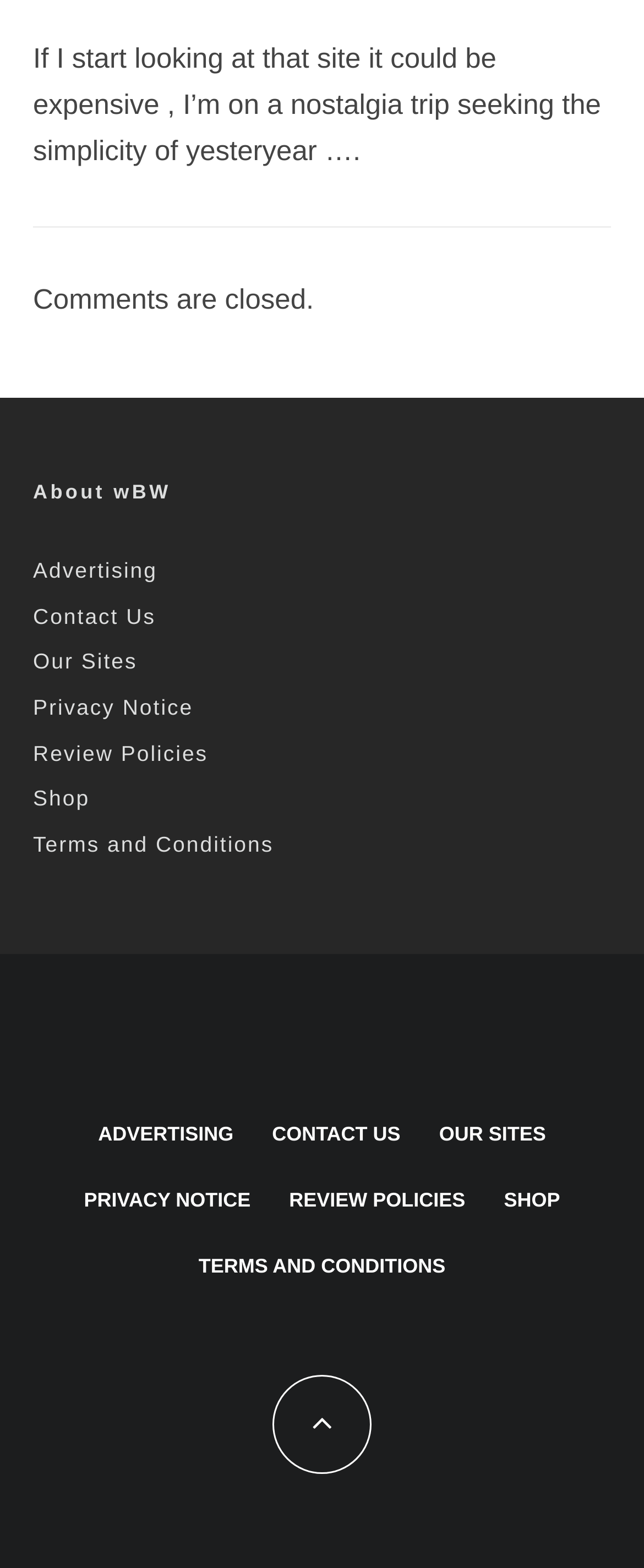Analyze the image and provide a detailed answer to the question: What is the purpose of the 'About wBW' section?

The 'About wBW' section is a heading that suggests it provides information about the website, and it is followed by links to other sections such as 'Advertising', 'Contact Us', and 'Our Sites', which implies that it is a section that provides information about the website.